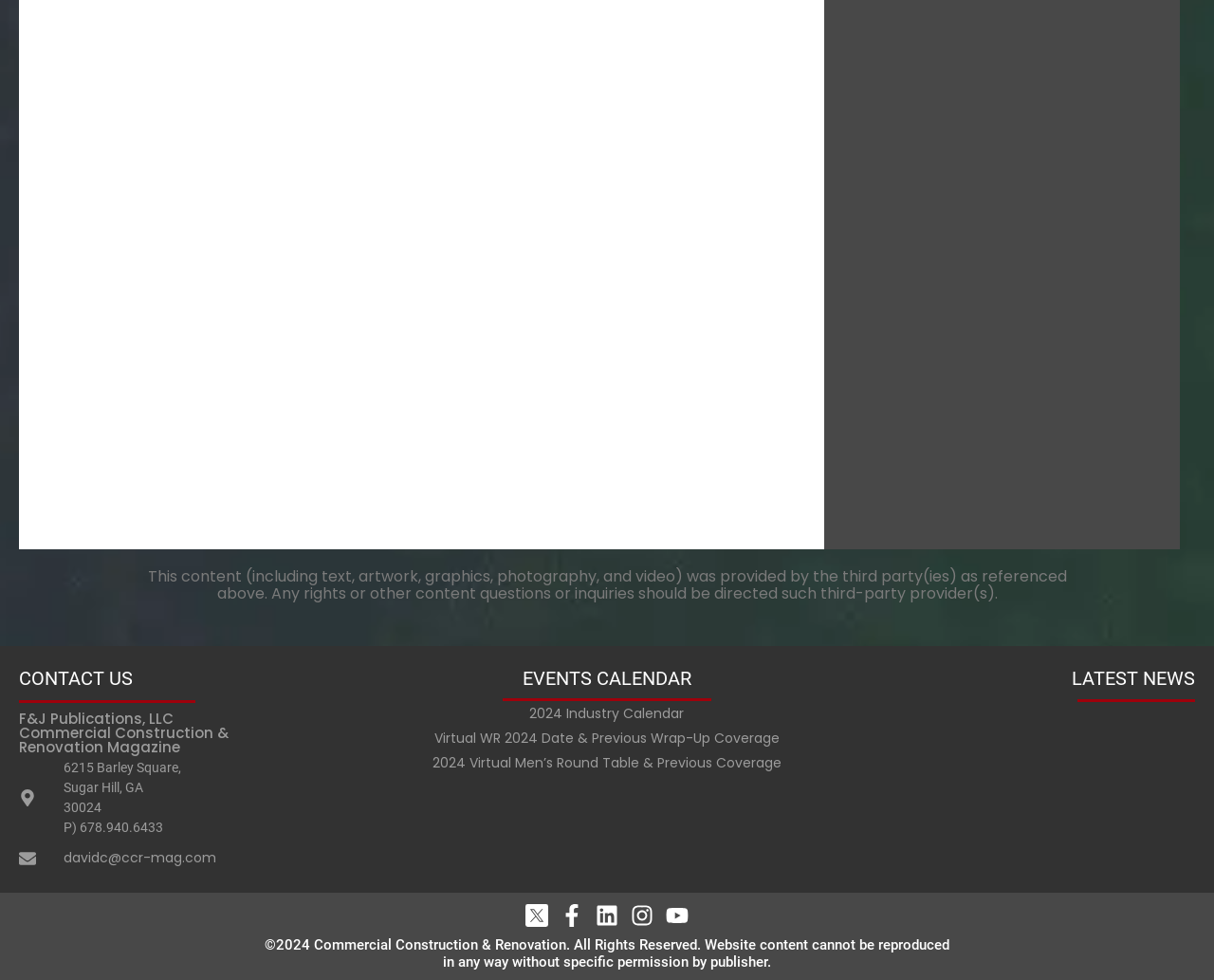Please indicate the bounding box coordinates of the element's region to be clicked to achieve the instruction: "View EVENTS CALENDAR". Provide the coordinates as four float numbers between 0 and 1, i.e., [left, top, right, bottom].

[0.43, 0.683, 0.57, 0.702]